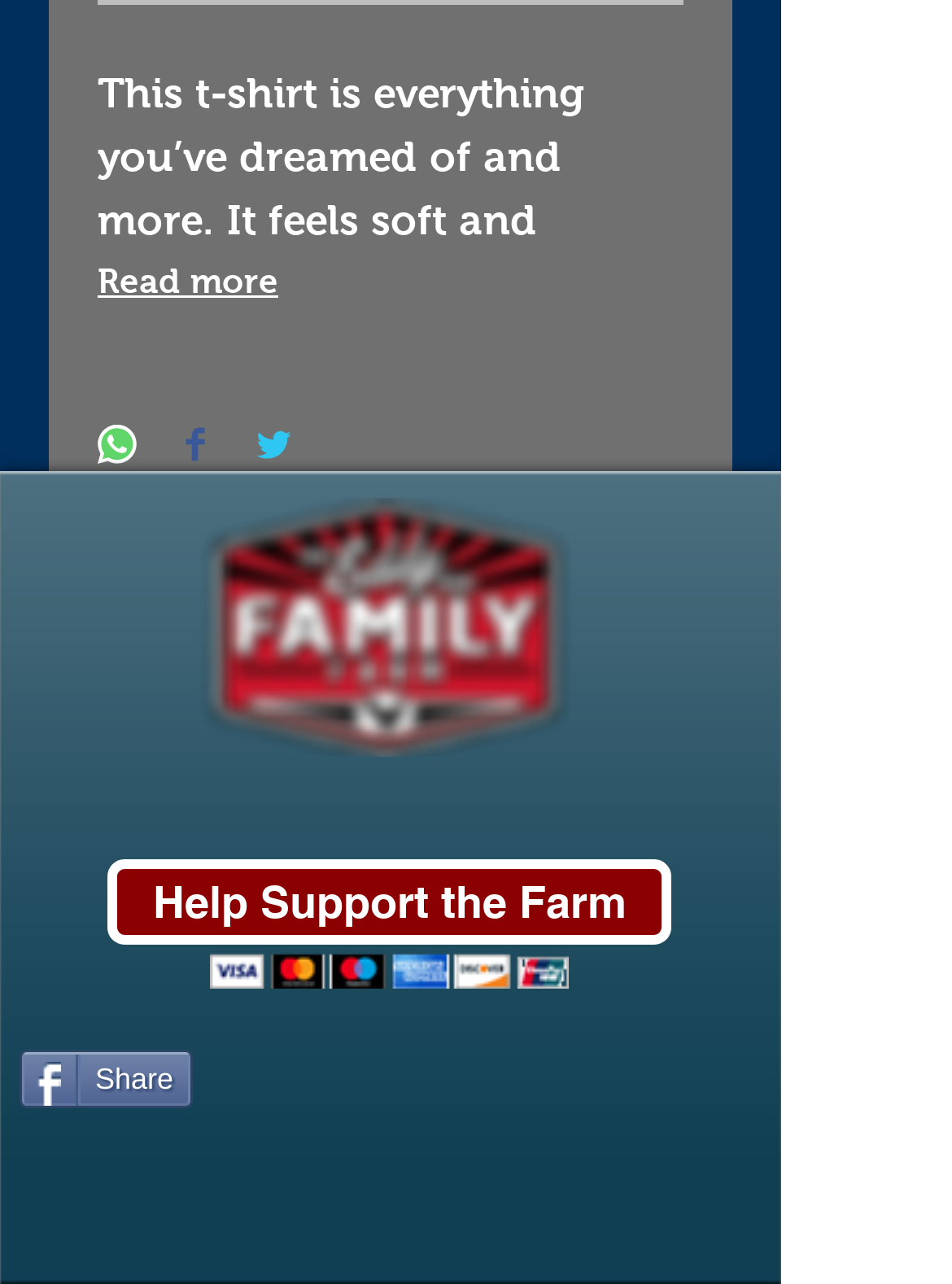Find the bounding box coordinates of the area that needs to be clicked in order to achieve the following instruction: "Donate via PayPal". The coordinates should be specified as four float numbers between 0 and 1, i.e., [left, top, right, bottom].

[0.221, 0.681, 0.597, 0.77]